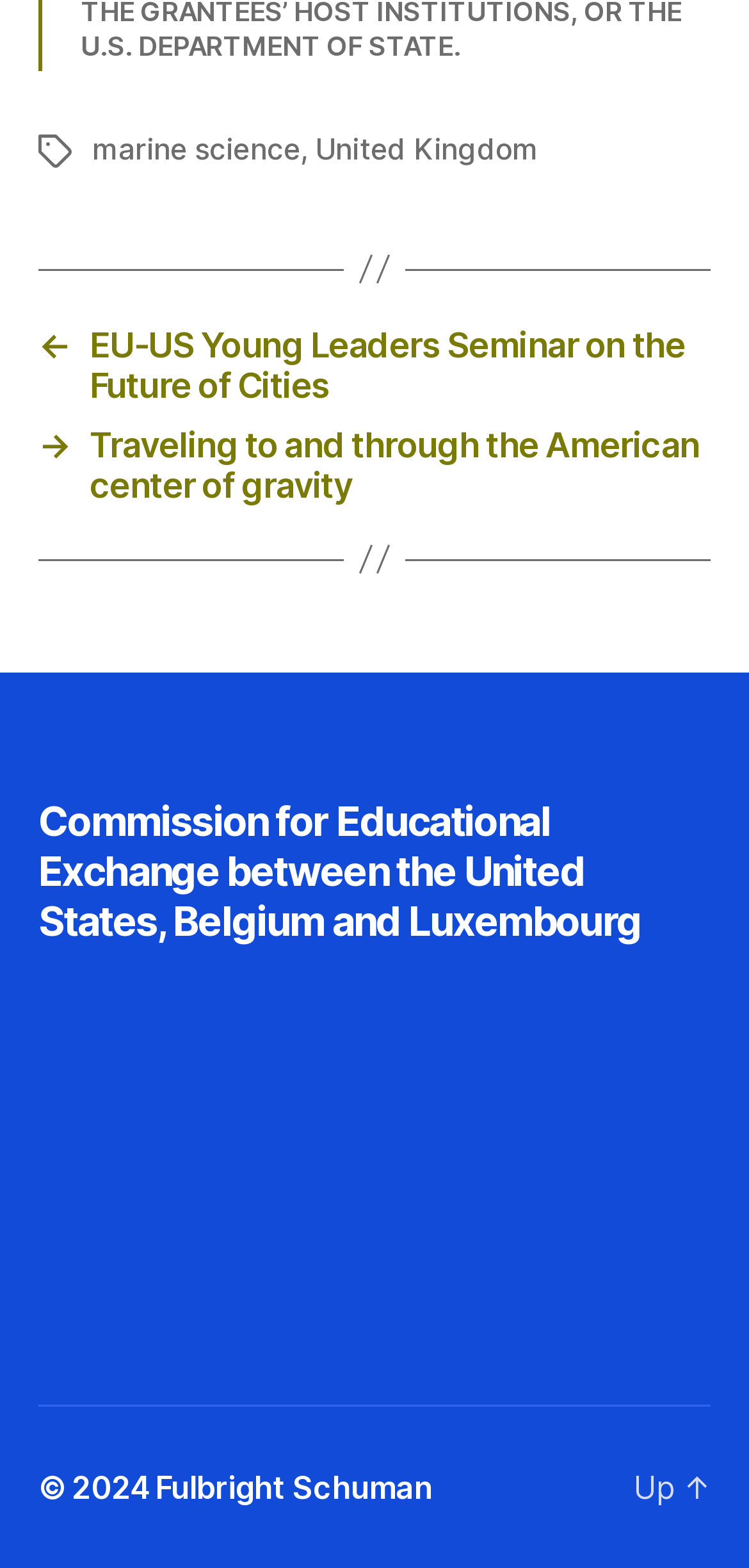What is the copyright year mentioned at the bottom of the webpage?
Give a one-word or short-phrase answer derived from the screenshot.

2024